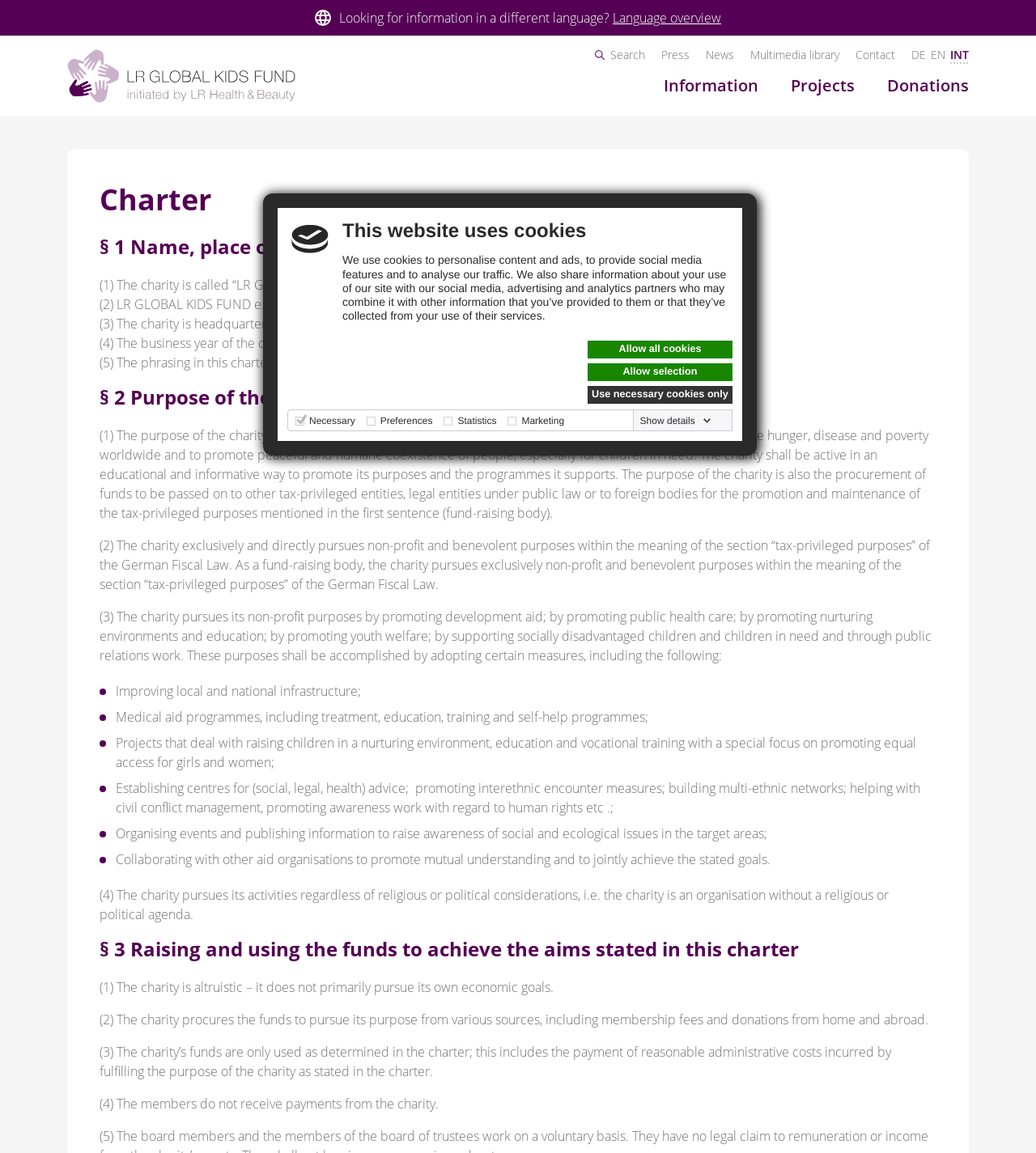Highlight the bounding box coordinates of the region I should click on to meet the following instruction: "Click the 'Search' link".

[0.573, 0.04, 0.623, 0.055]